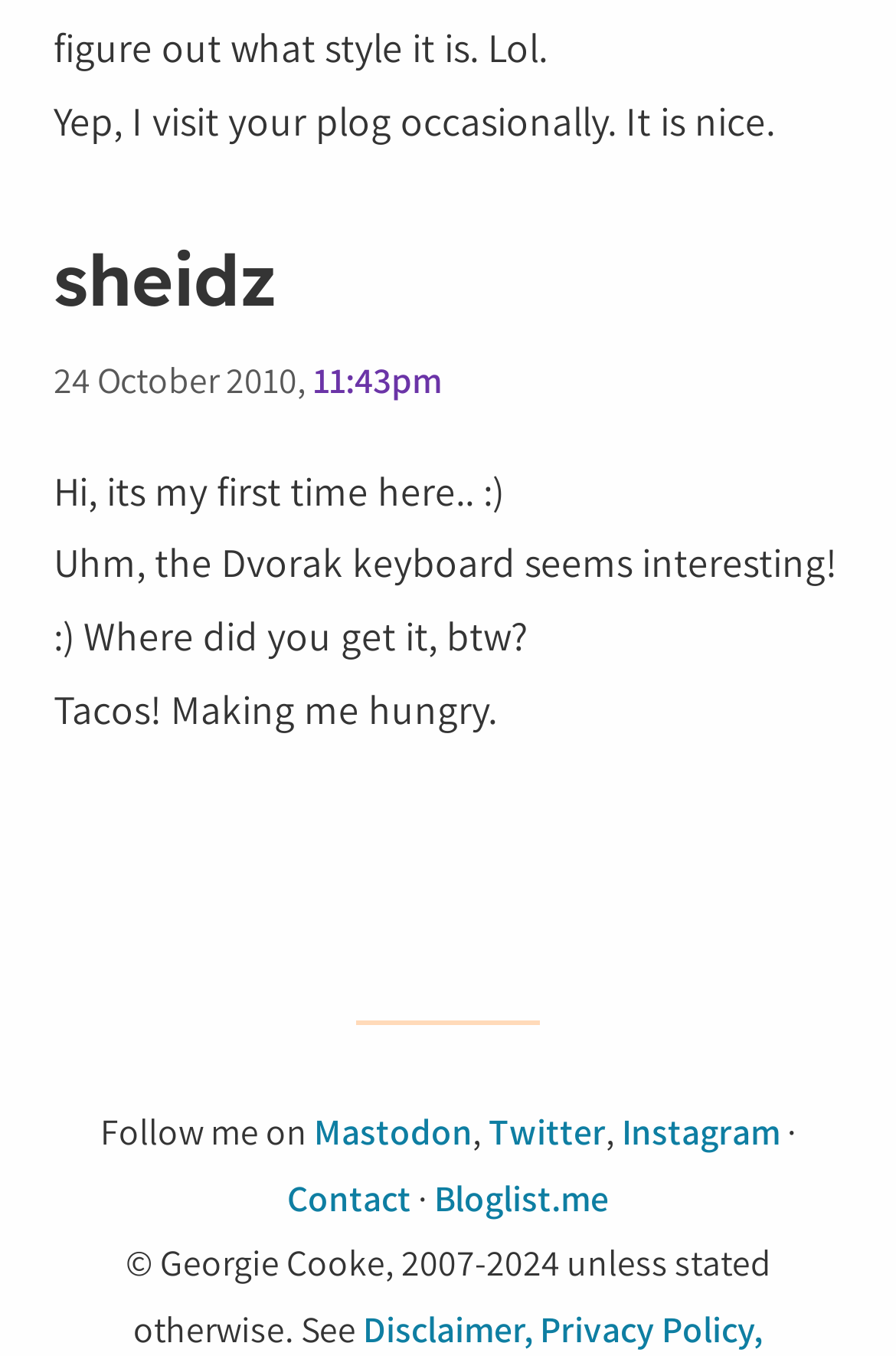Provide the bounding box coordinates of the HTML element described as: "Mastodon". The bounding box coordinates should be four float numbers between 0 and 1, i.e., [left, top, right, bottom].

[0.35, 0.817, 0.527, 0.853]